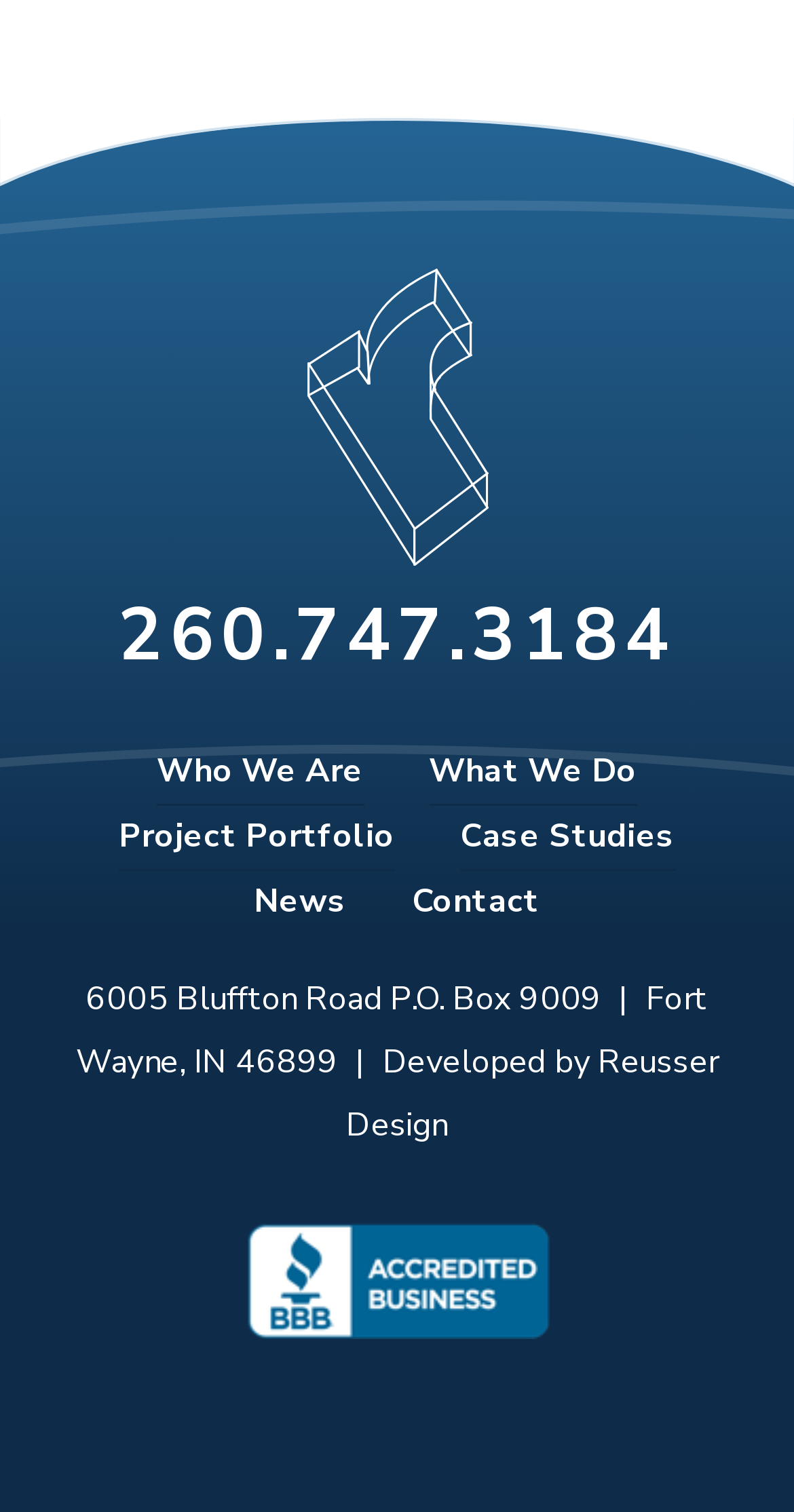What is the phone number on the webpage?
Please provide a detailed answer to the question.

I found the phone number by looking at the links on the webpage, and one of them contains the phone number '260.747.3184'.